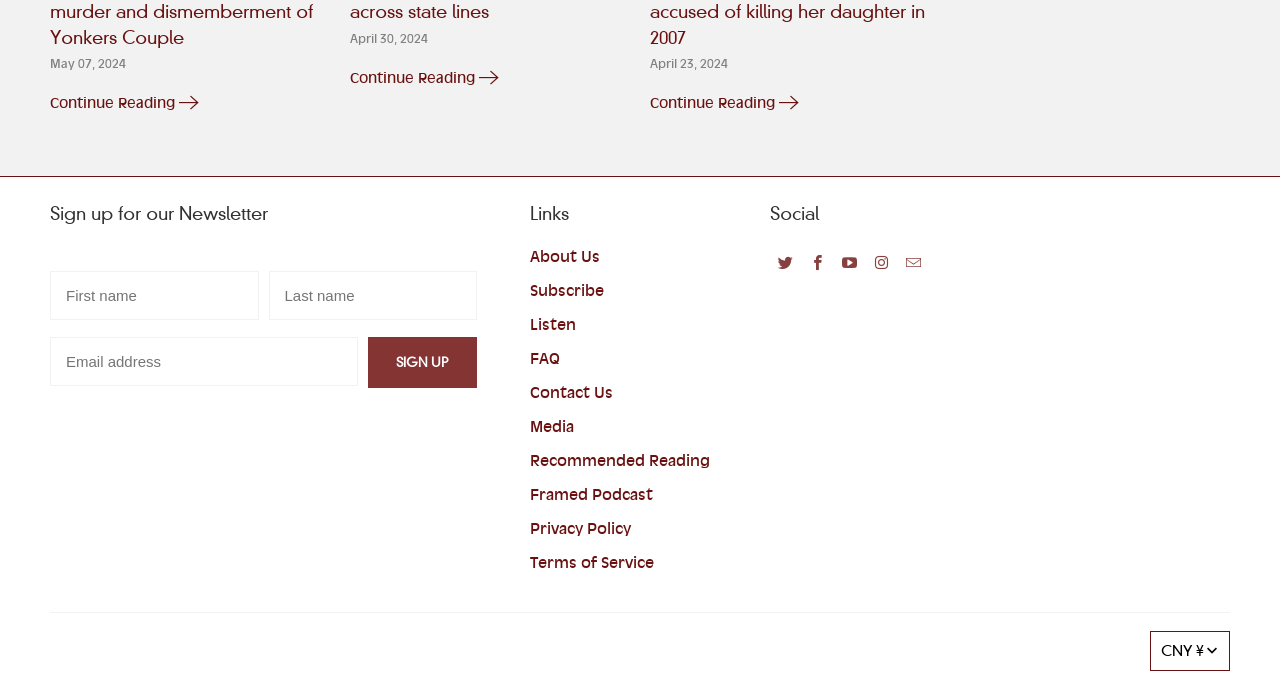Locate the bounding box coordinates of the element that should be clicked to execute the following instruction: "Click Sign Up".

[0.287, 0.496, 0.373, 0.572]